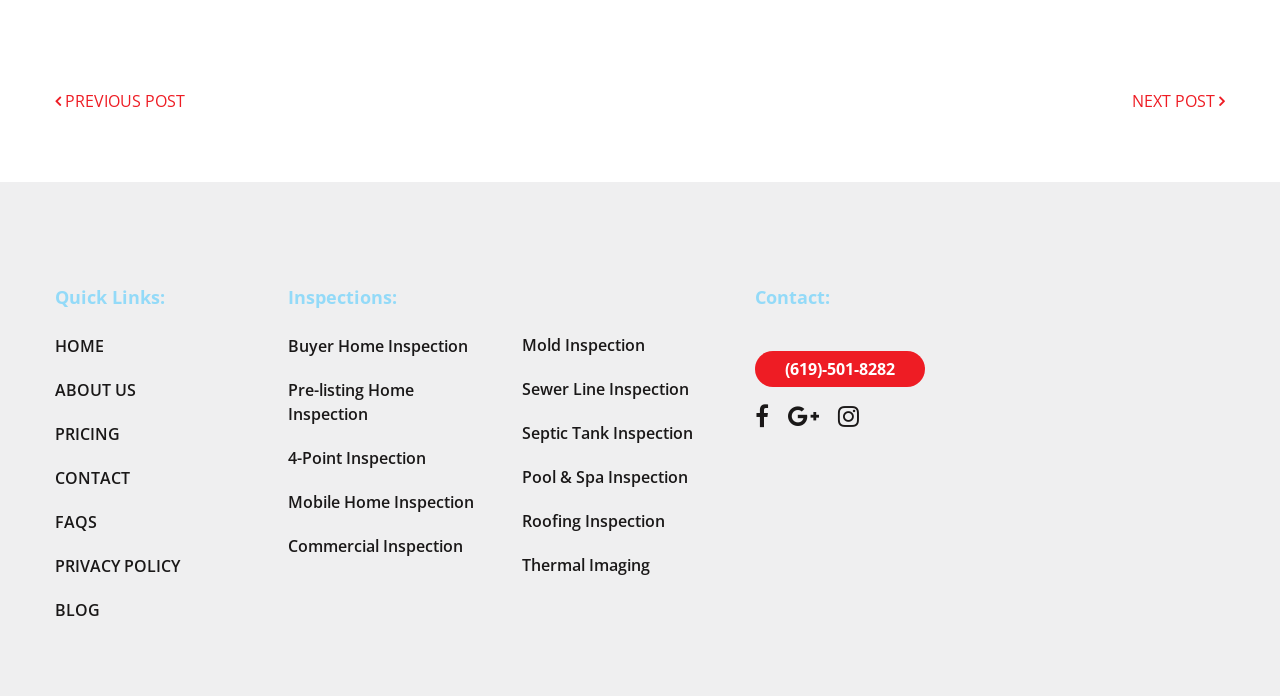Provide the bounding box coordinates of the section that needs to be clicked to accomplish the following instruction: "contact us through phone."

[0.59, 0.504, 0.723, 0.556]